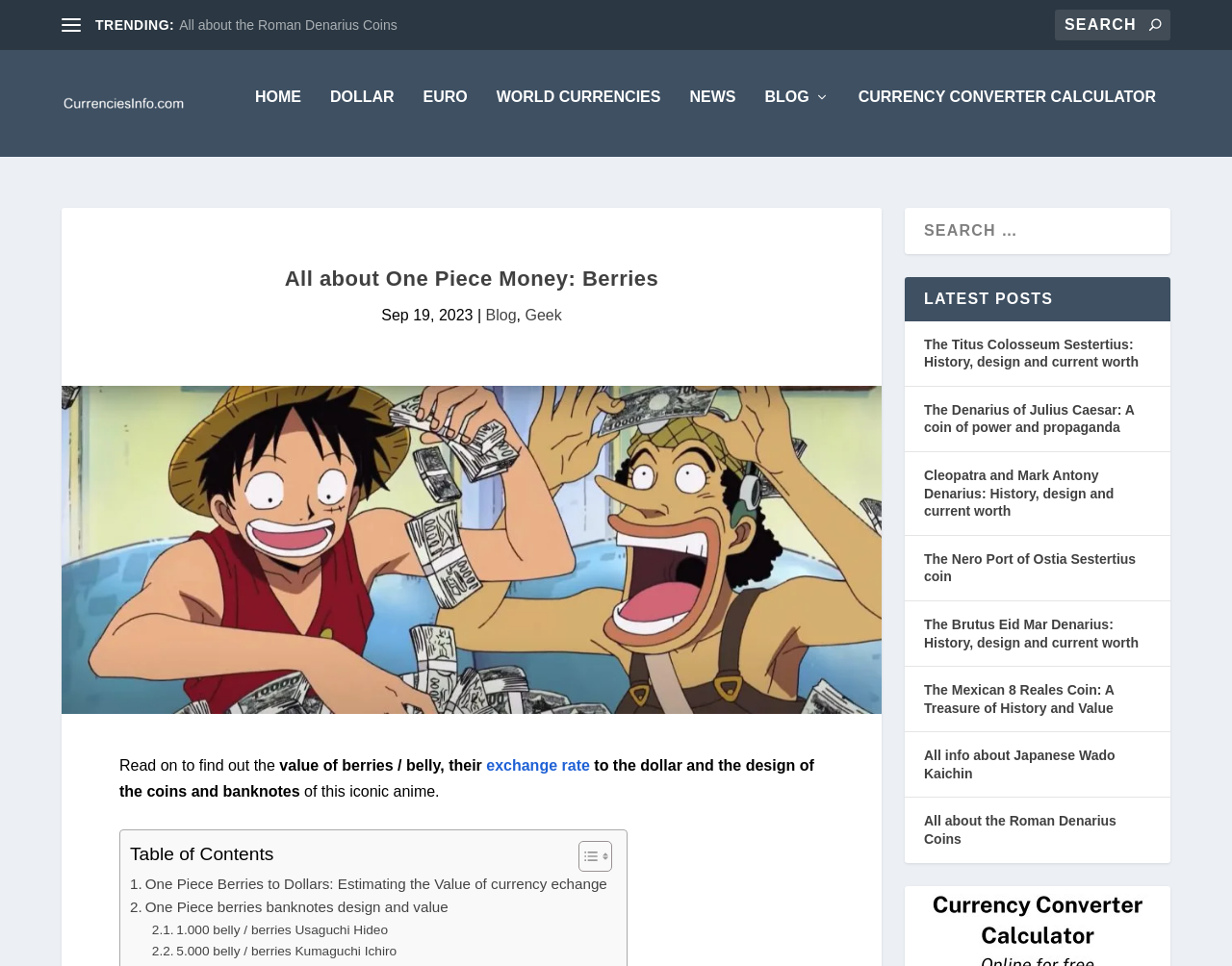Please look at the image and answer the question with a detailed explanation: What type of content is listed under 'LATEST POSTS'?

The section 'LATEST POSTS' lists several links with titles such as 'The Titus Colosseum Sestertius: History, design and current worth' and 'The Denarius of Julius Caesar: A coin of power and propaganda', which suggest that the content listed is related to currency, coins, and their history.